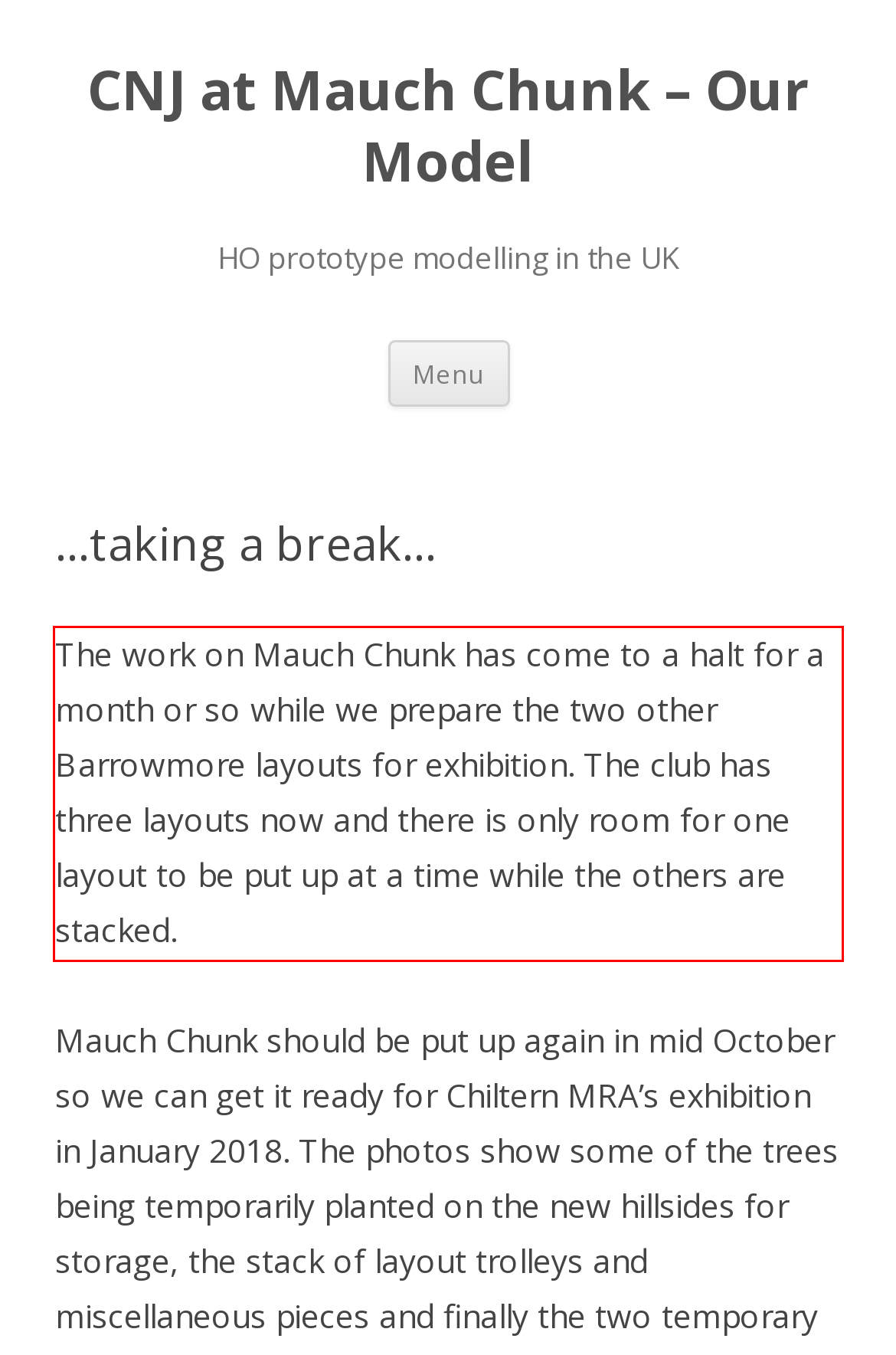The screenshot you have been given contains a UI element surrounded by a red rectangle. Use OCR to read and extract the text inside this red rectangle.

The work on Mauch Chunk has come to a halt for a month or so while we prepare the two other Barrowmore layouts for exhibition. The club has three layouts now and there is only room for one layout to be put up at a time while the others are stacked.